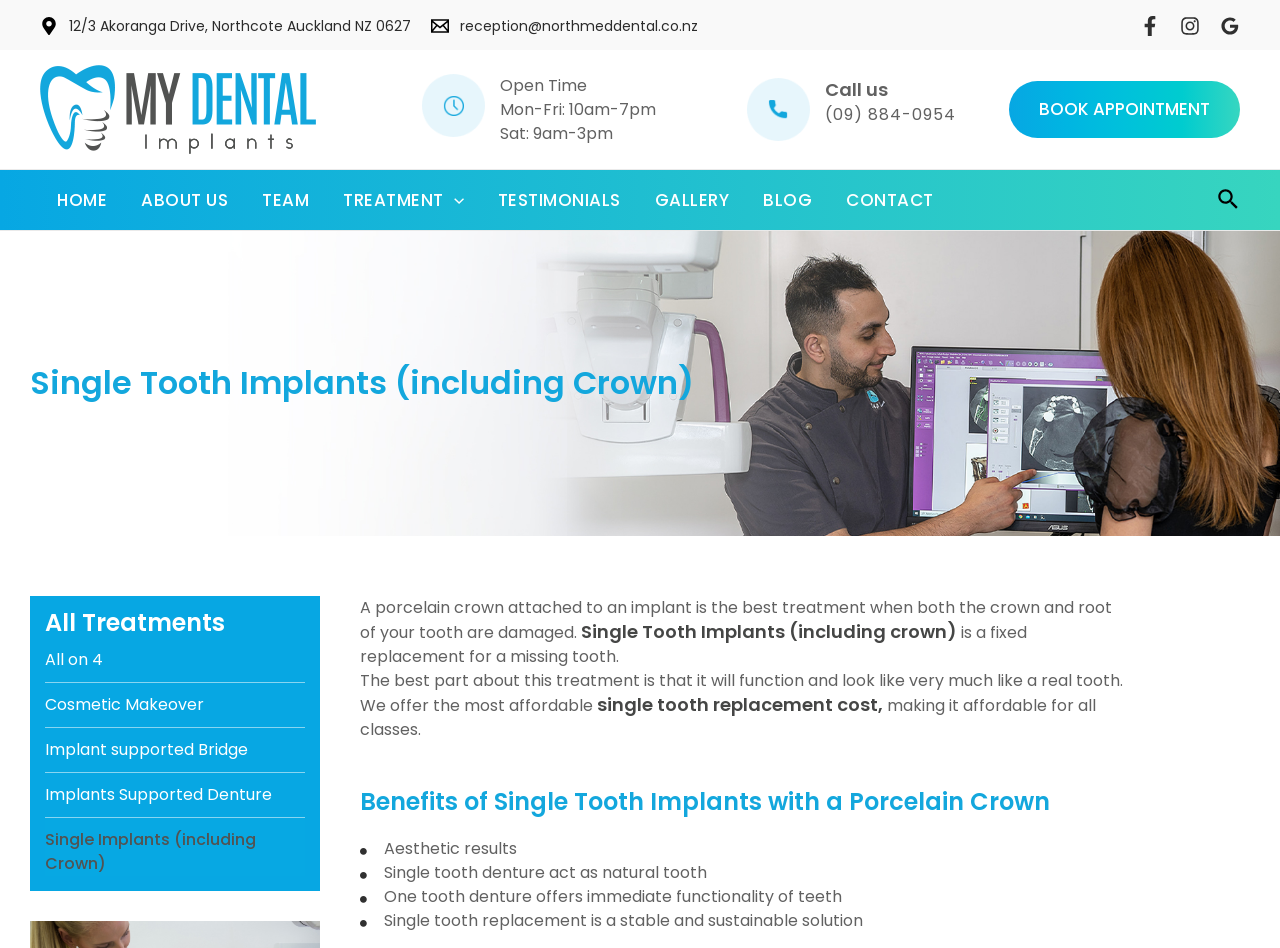Locate the UI element described by parent_node: TREATMENT aria-label="Menu Toggle" in the provided webpage screenshot. Return the bounding box coordinates in the format (top-left x, top-left y, bottom-right x, bottom-right y), ensuring all values are between 0 and 1.

[0.346, 0.179, 0.362, 0.243]